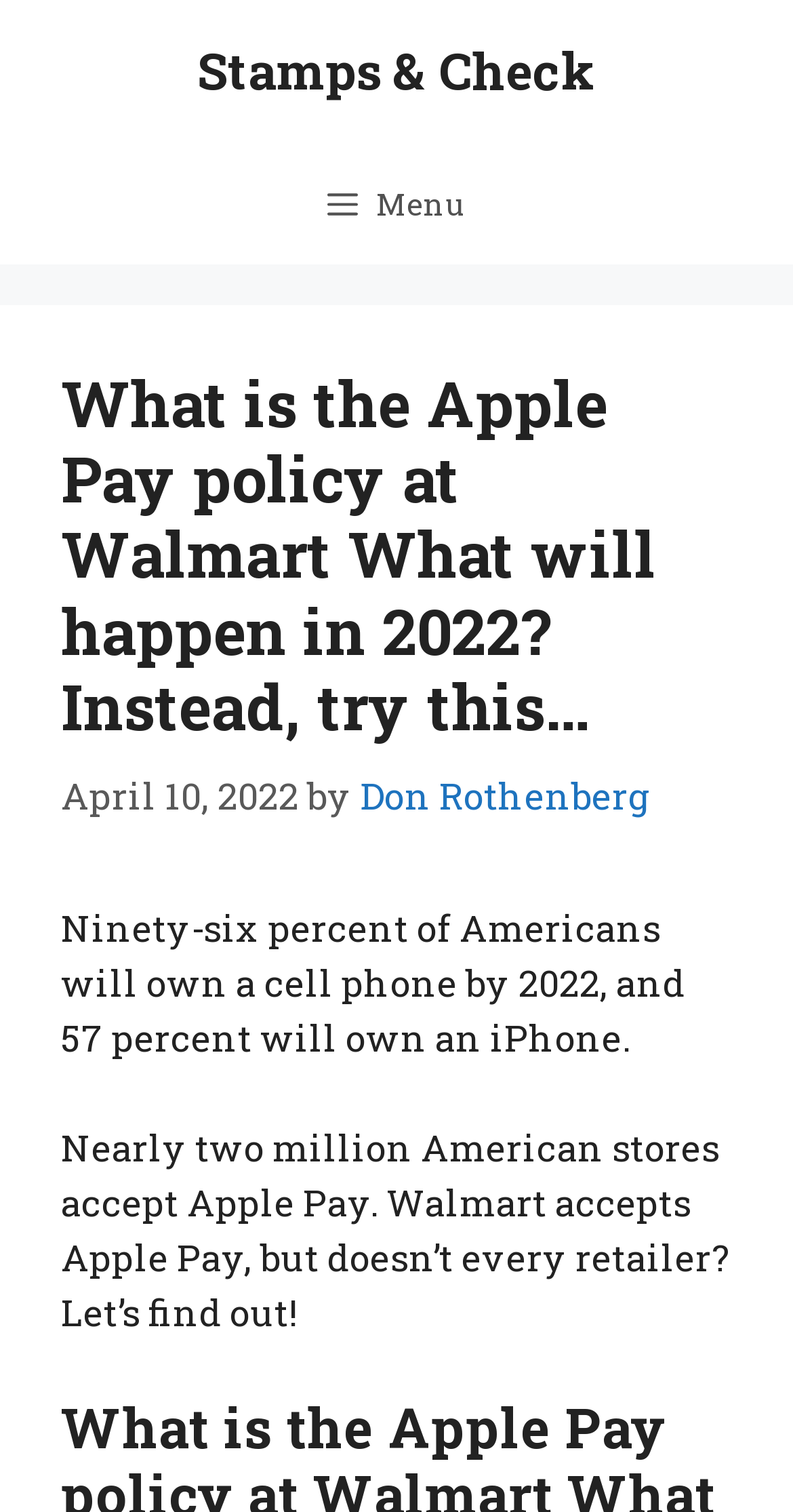What percentage of Americans will own an iPhone by 2022?
Please provide a single word or phrase answer based on the image.

57 percent